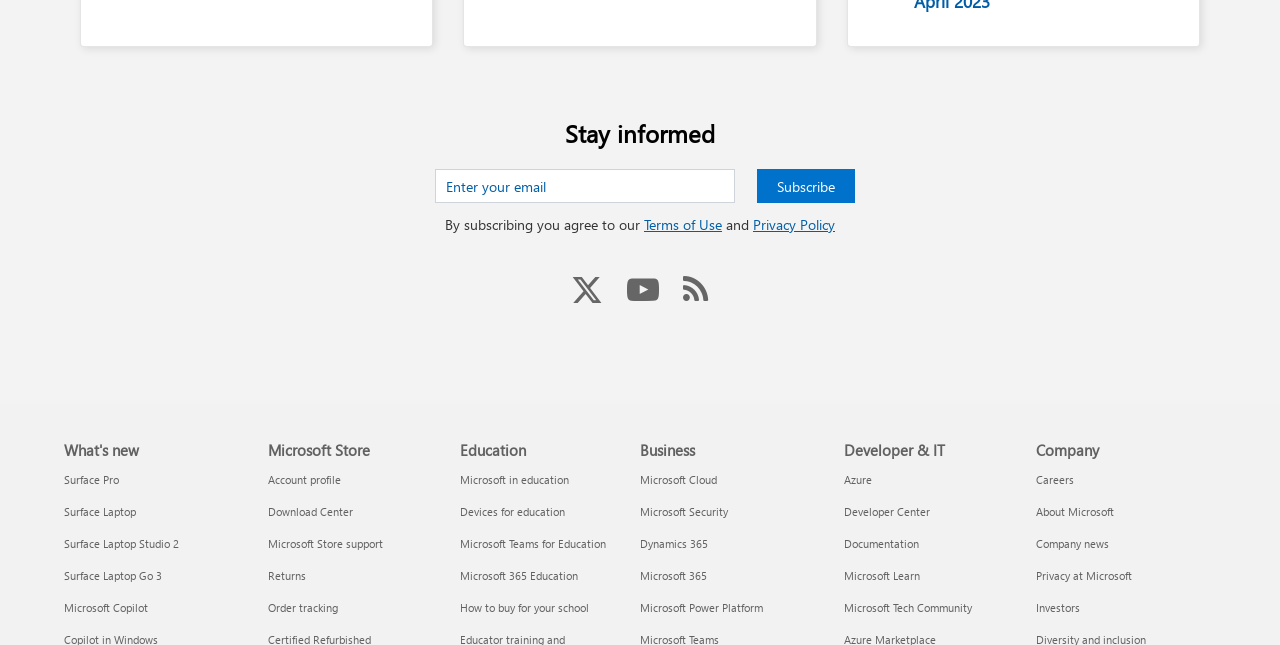What is the purpose of the textbox?
Based on the screenshot, answer the question with a single word or phrase.

Enter your email